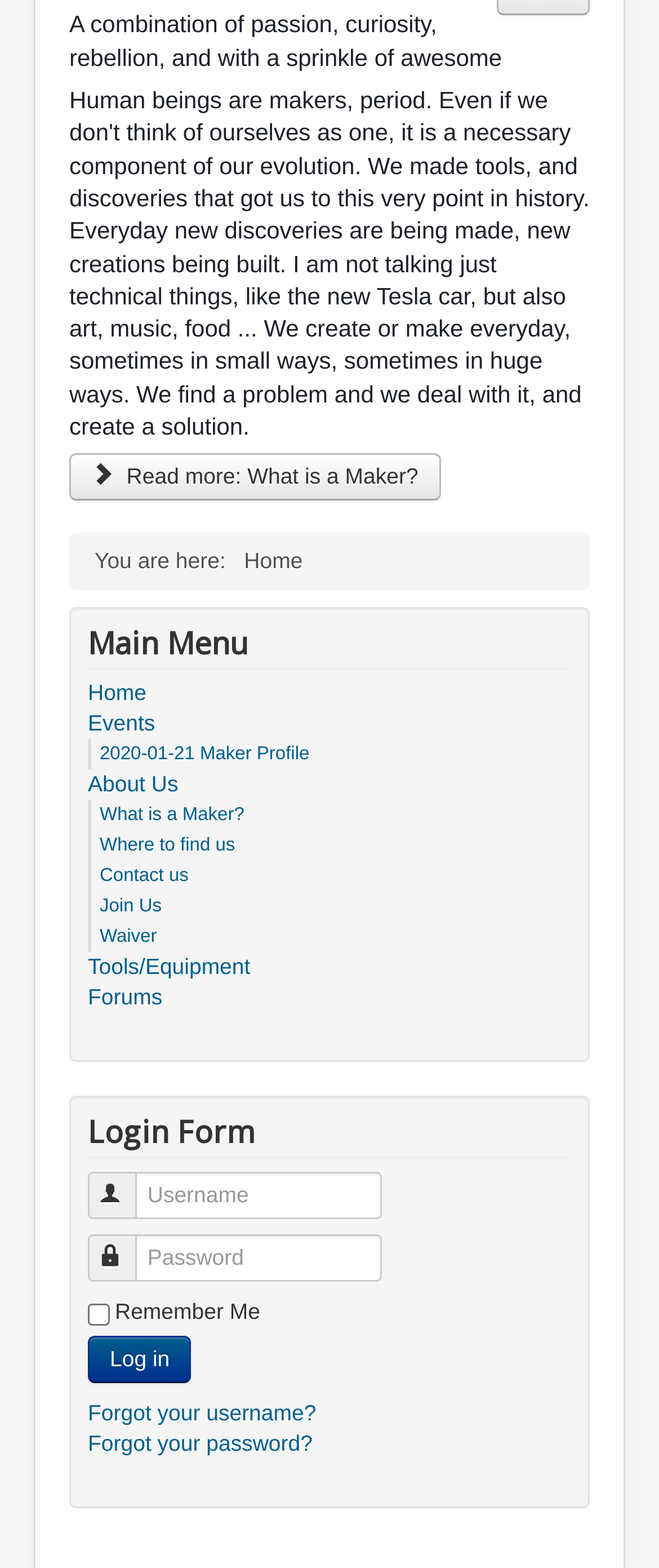What is the main purpose of this website?
Provide an in-depth answer to the question, covering all aspects.

Based on the text 'A combination of passion, curiosity, rebellion, and with a sprinkle of awesome' and the links 'What is a Maker?' and 'Maker Profile', it can be inferred that this website is related to a community of makers, where people share their passion and creativity.